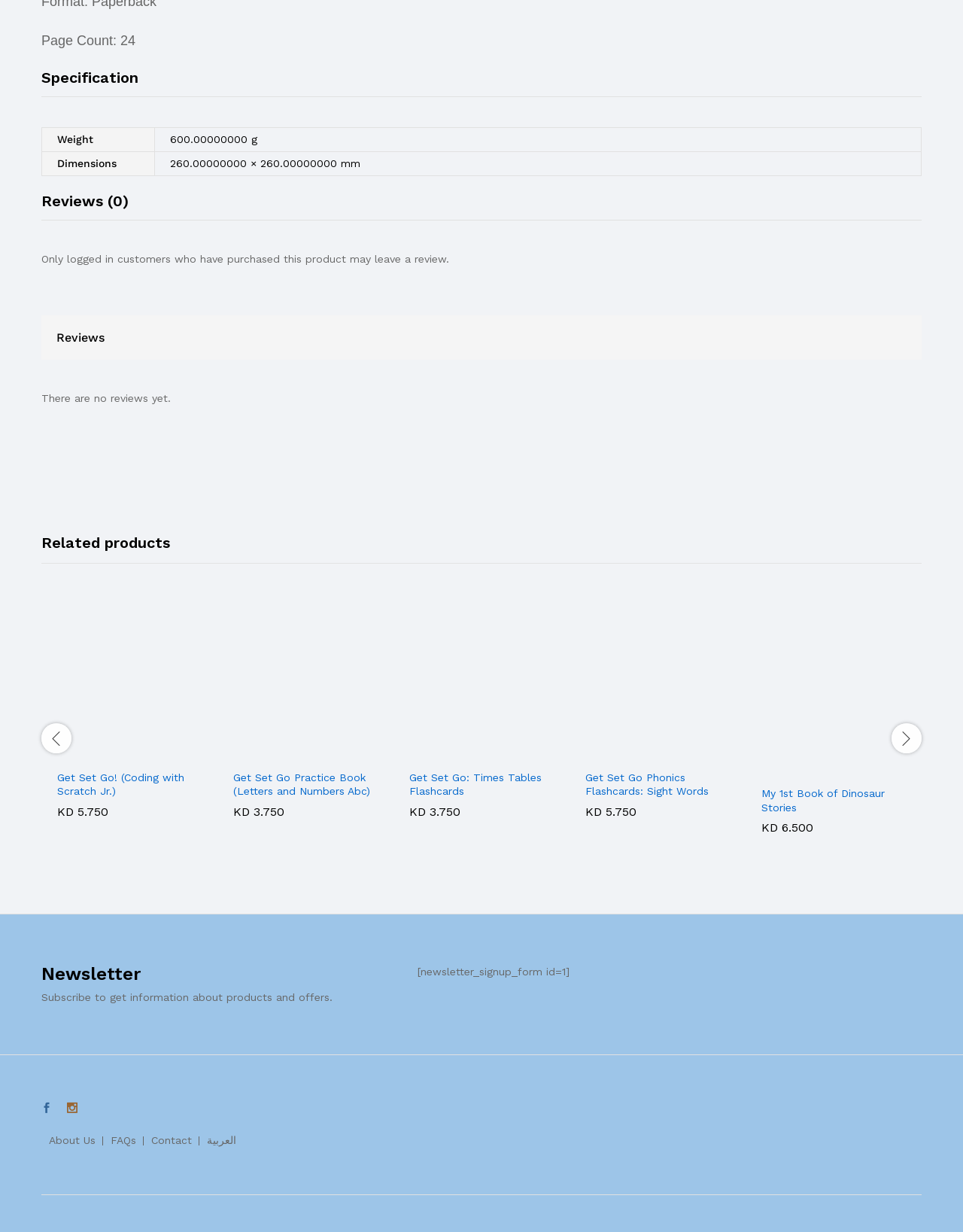Locate the bounding box coordinates of the element's region that should be clicked to carry out the following instruction: "Submit your paper or check publication charges". The coordinates need to be four float numbers between 0 and 1, i.e., [left, top, right, bottom].

None